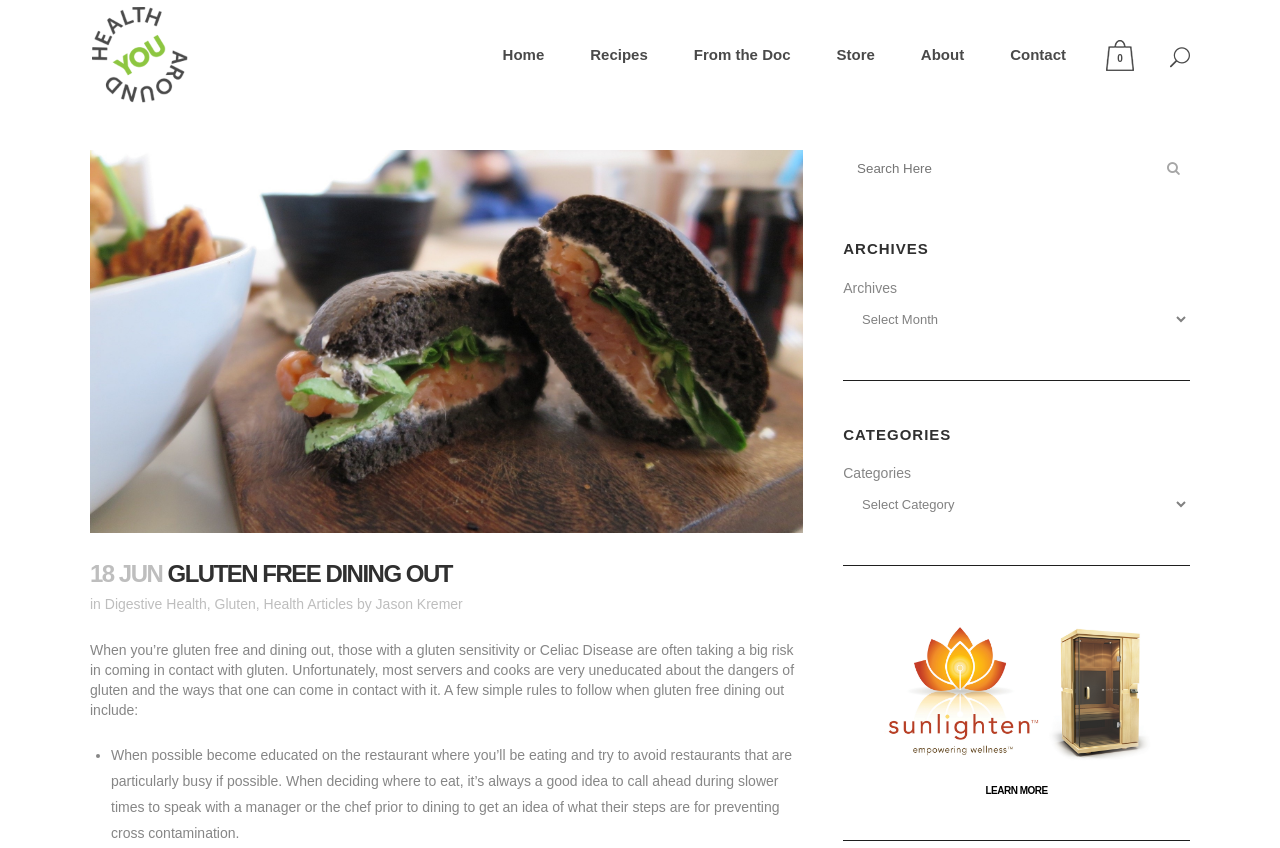Highlight the bounding box coordinates of the region I should click on to meet the following instruction: "Search for something".

[0.659, 0.177, 0.881, 0.221]